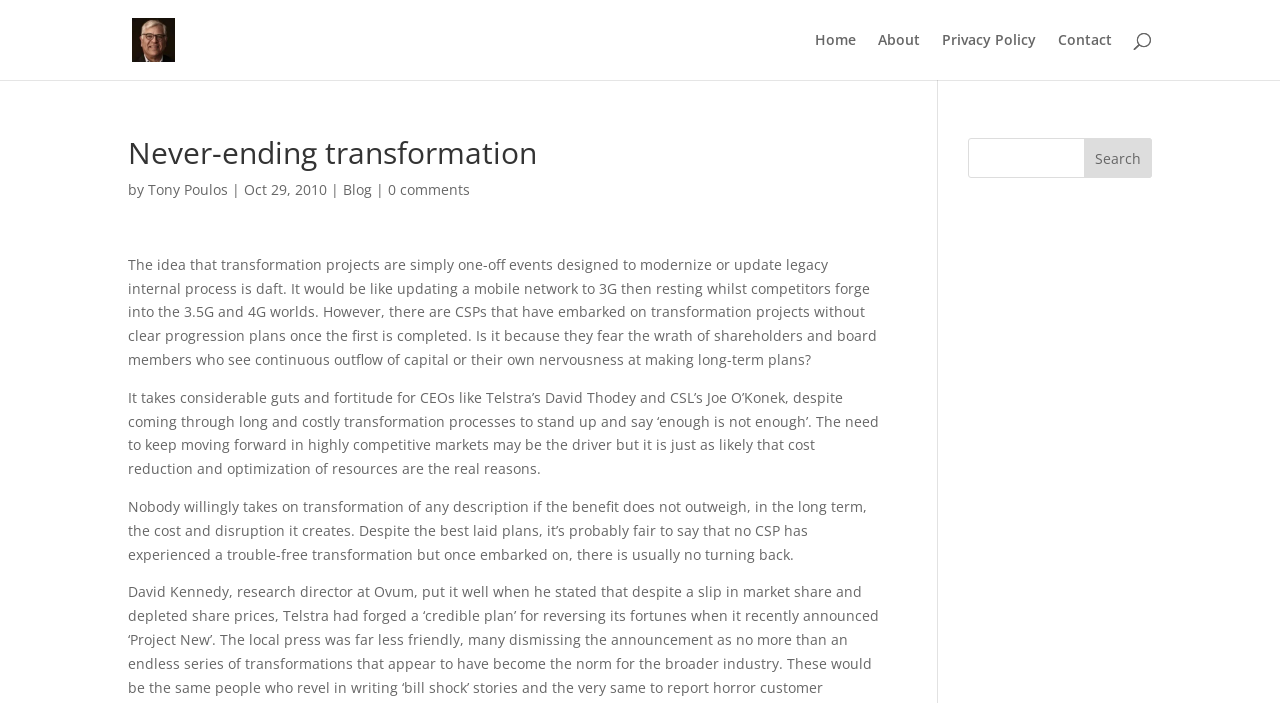What is the topic of the blog post?
Refer to the image and respond with a one-word or short-phrase answer.

Transformation projects